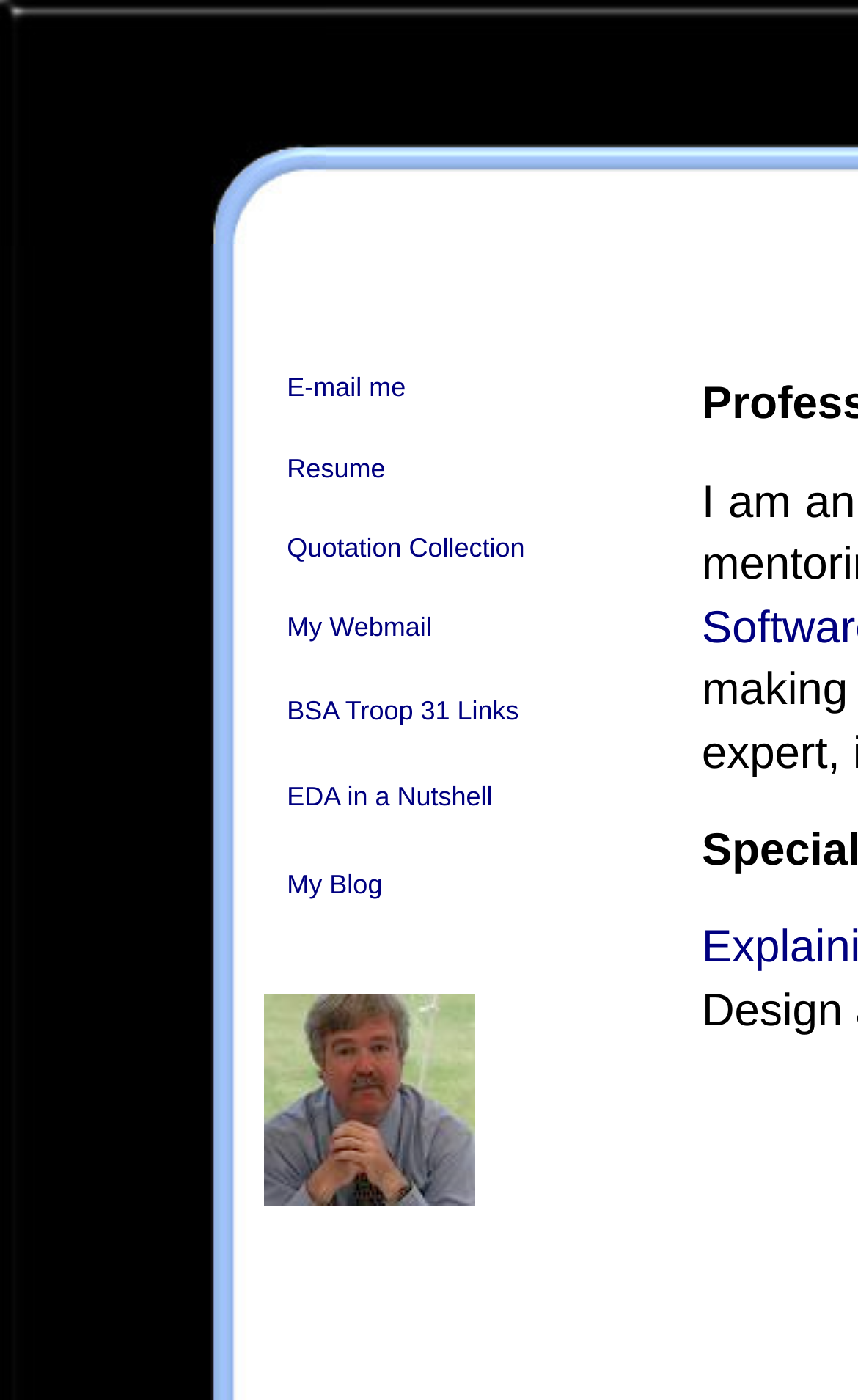How many tables are on this webpage? Refer to the image and provide a one-word or short phrase answer.

7